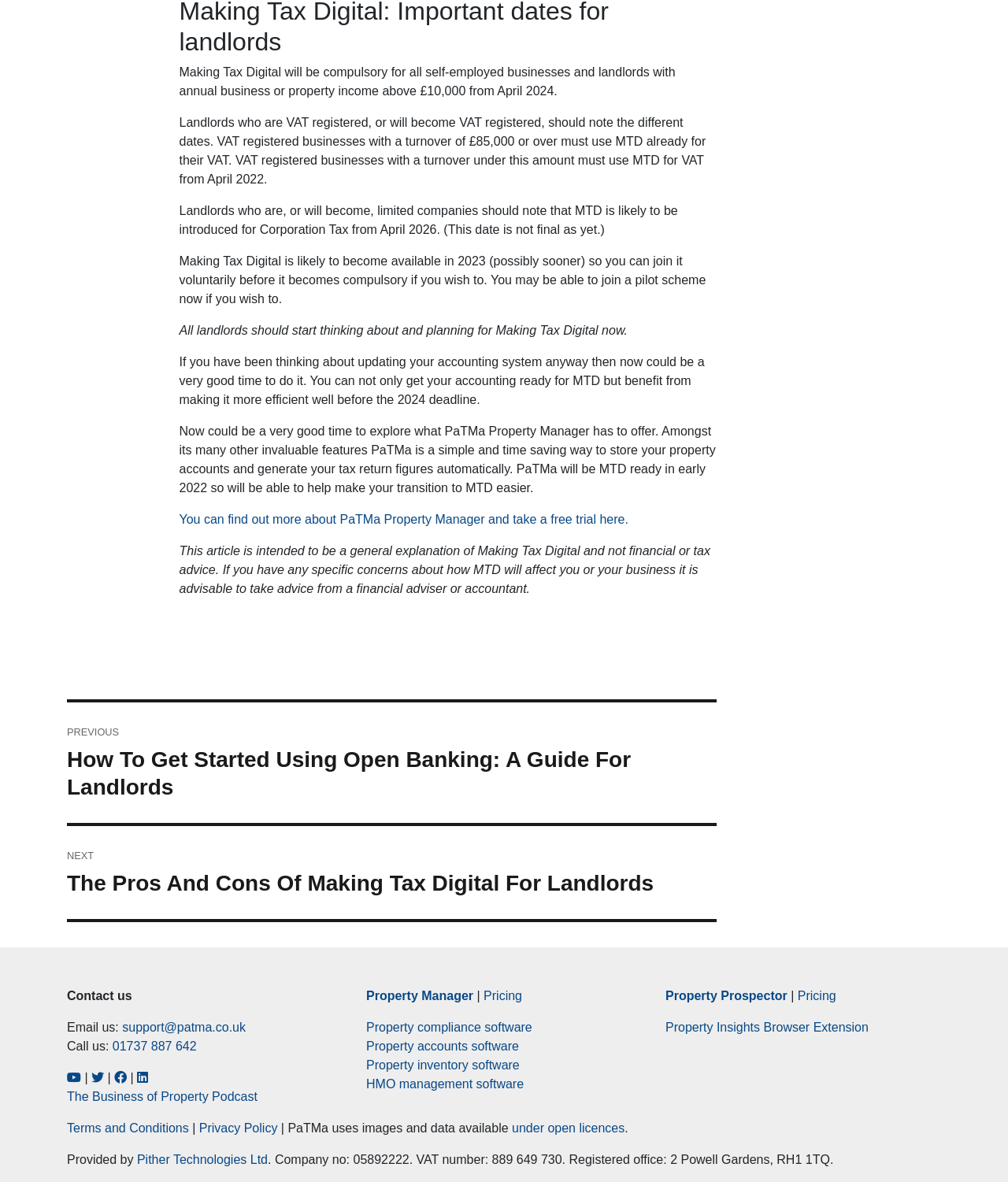When will Making Tax Digital be introduced for Corporation Tax?
Make sure to answer the question with a detailed and comprehensive explanation.

According to the webpage, Making Tax Digital is likely to be introduced for Corporation Tax from April 2026, although the date is not final yet.